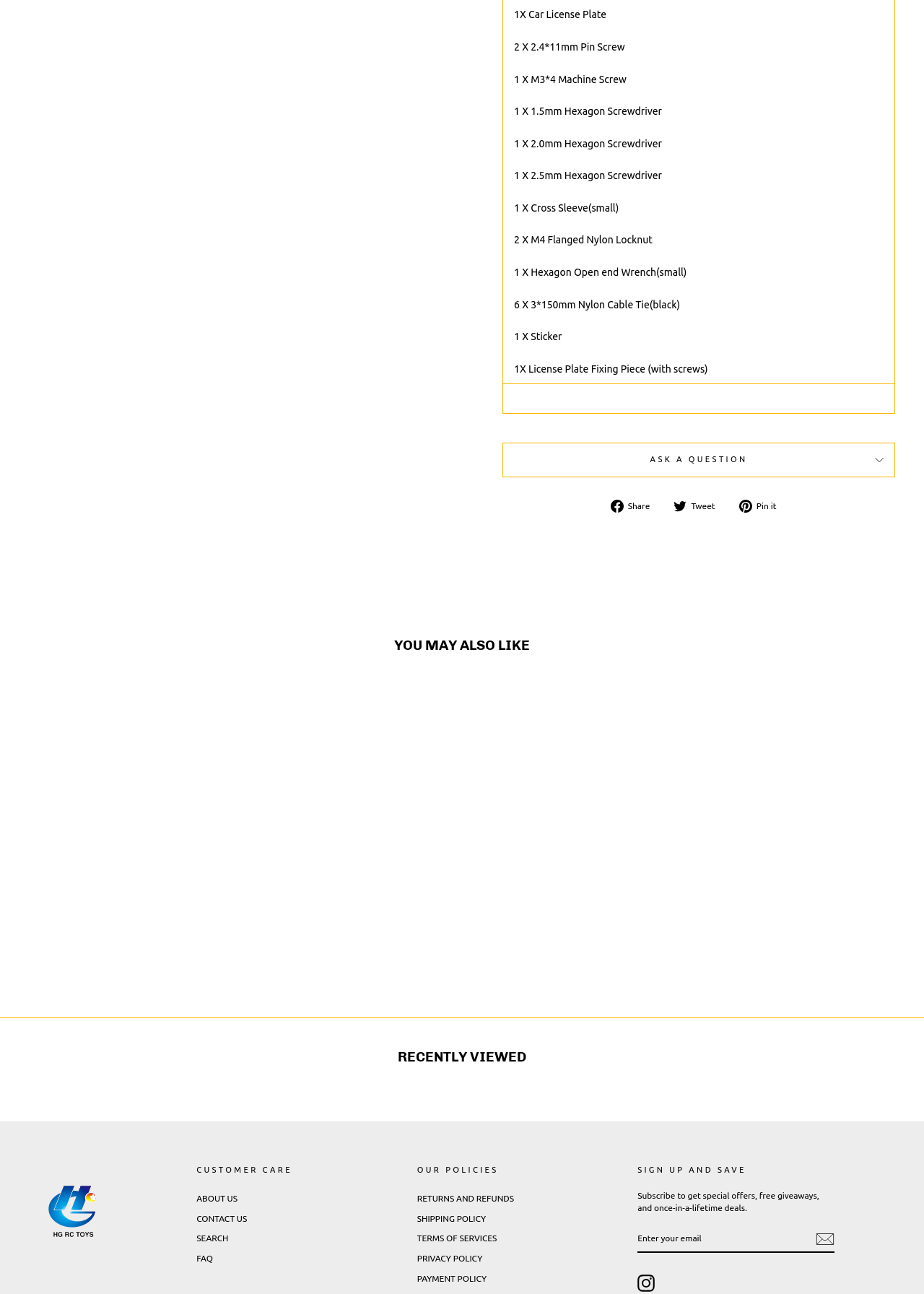What is the section below 'YOU MAY ALSO LIKE'?
Refer to the image and provide a one-word or short phrase answer.

Product links